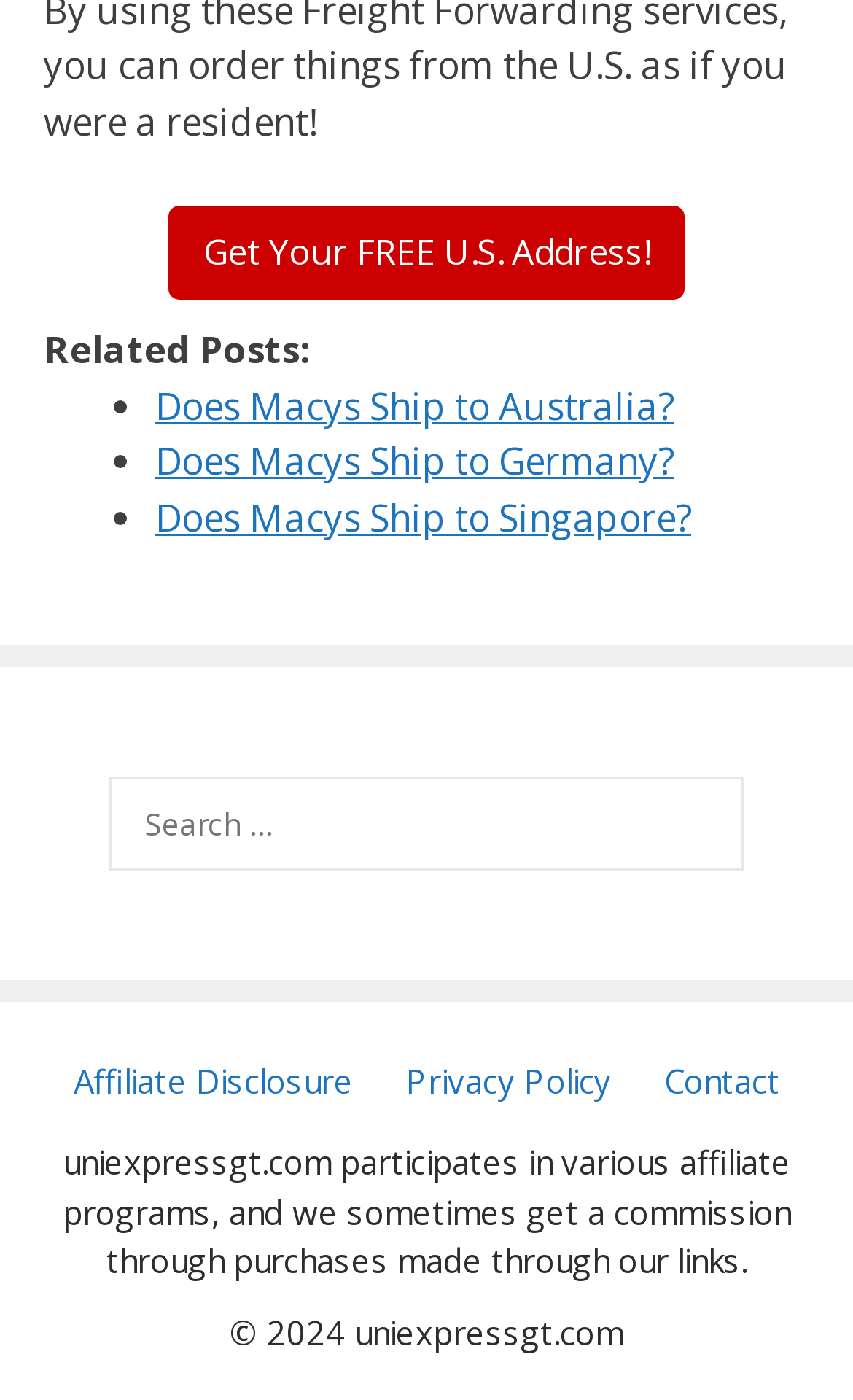Indicate the bounding box coordinates of the element that needs to be clicked to satisfy the following instruction: "Read affiliate disclosure". The coordinates should be four float numbers between 0 and 1, i.e., [left, top, right, bottom].

[0.086, 0.755, 0.414, 0.787]